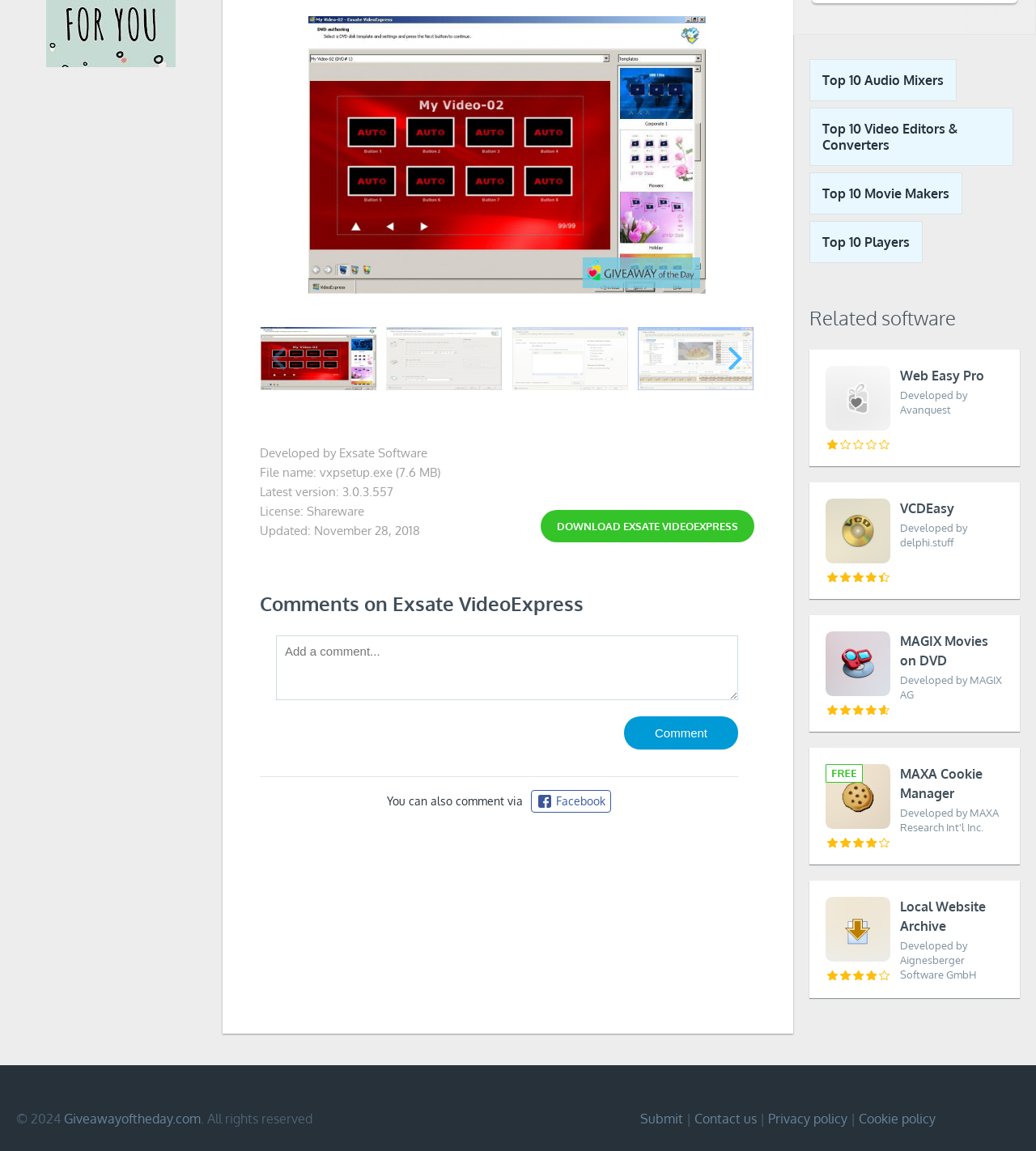Identify the bounding box coordinates for the UI element described as follows: "Top 10 Players". Ensure the coordinates are four float numbers between 0 and 1, formatted as [left, top, right, bottom].

[0.781, 0.192, 0.891, 0.229]